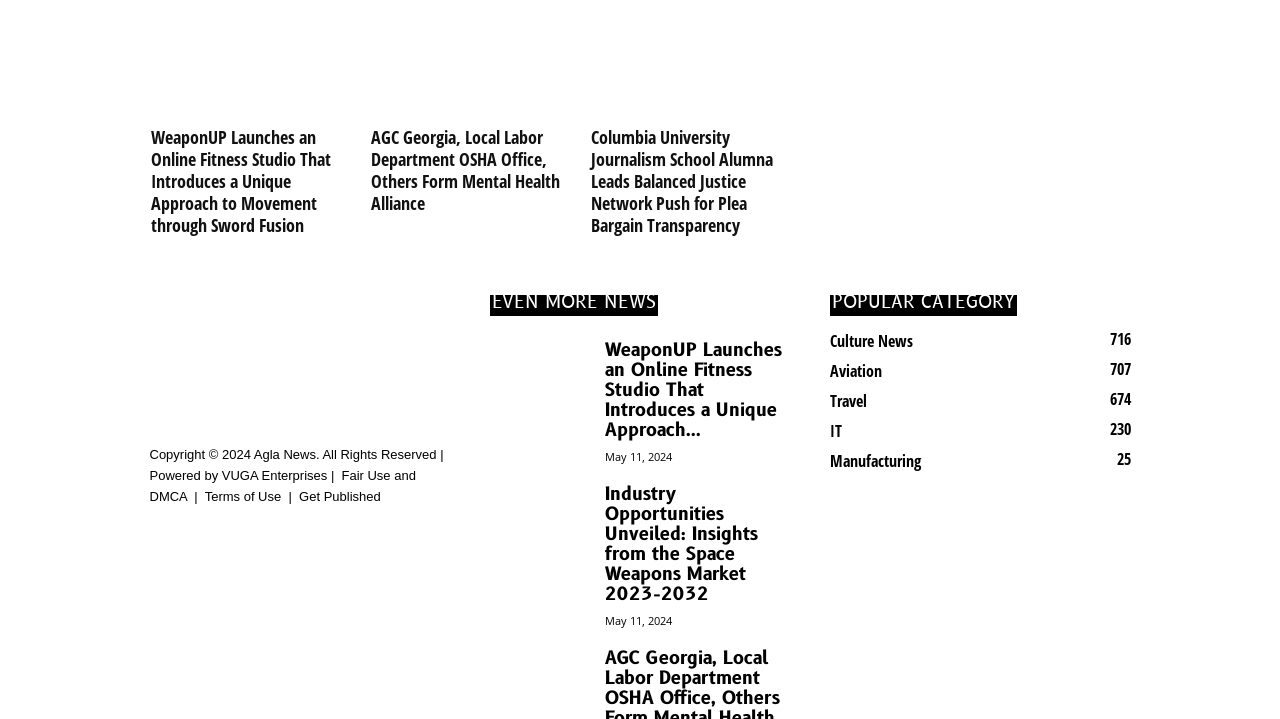Locate the bounding box coordinates of the clickable region to complete the following instruction: "Read news about WeaponUP Launches an Online Fitness Studio."

[0.118, 0.175, 0.274, 0.328]